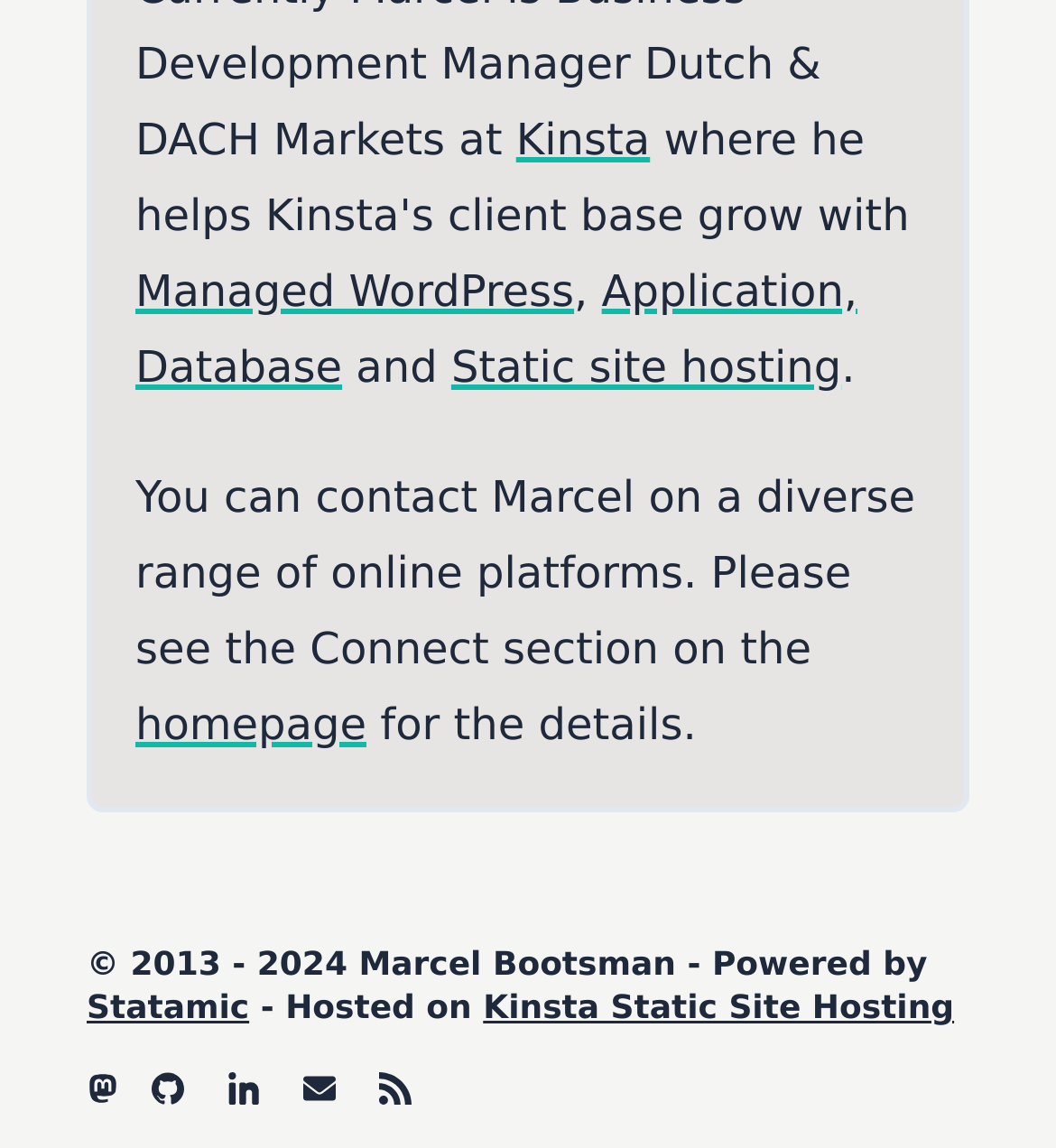Please identify the bounding box coordinates of the element that needs to be clicked to perform the following instruction: "go to homepage".

[0.128, 0.609, 0.347, 0.654]